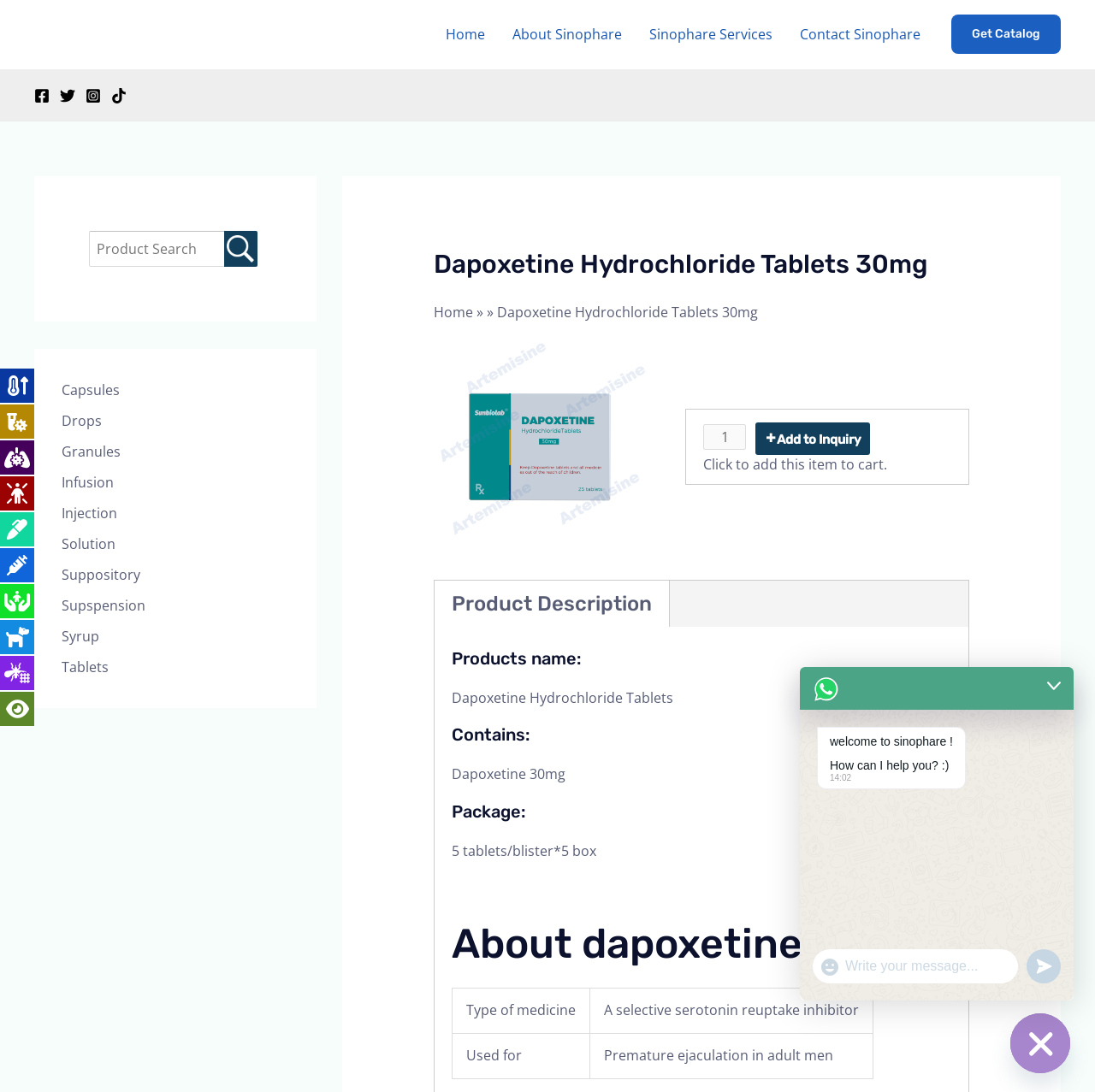Locate and provide the bounding box coordinates for the HTML element that matches this description: "Add to Inquiry".

[0.69, 0.387, 0.795, 0.417]